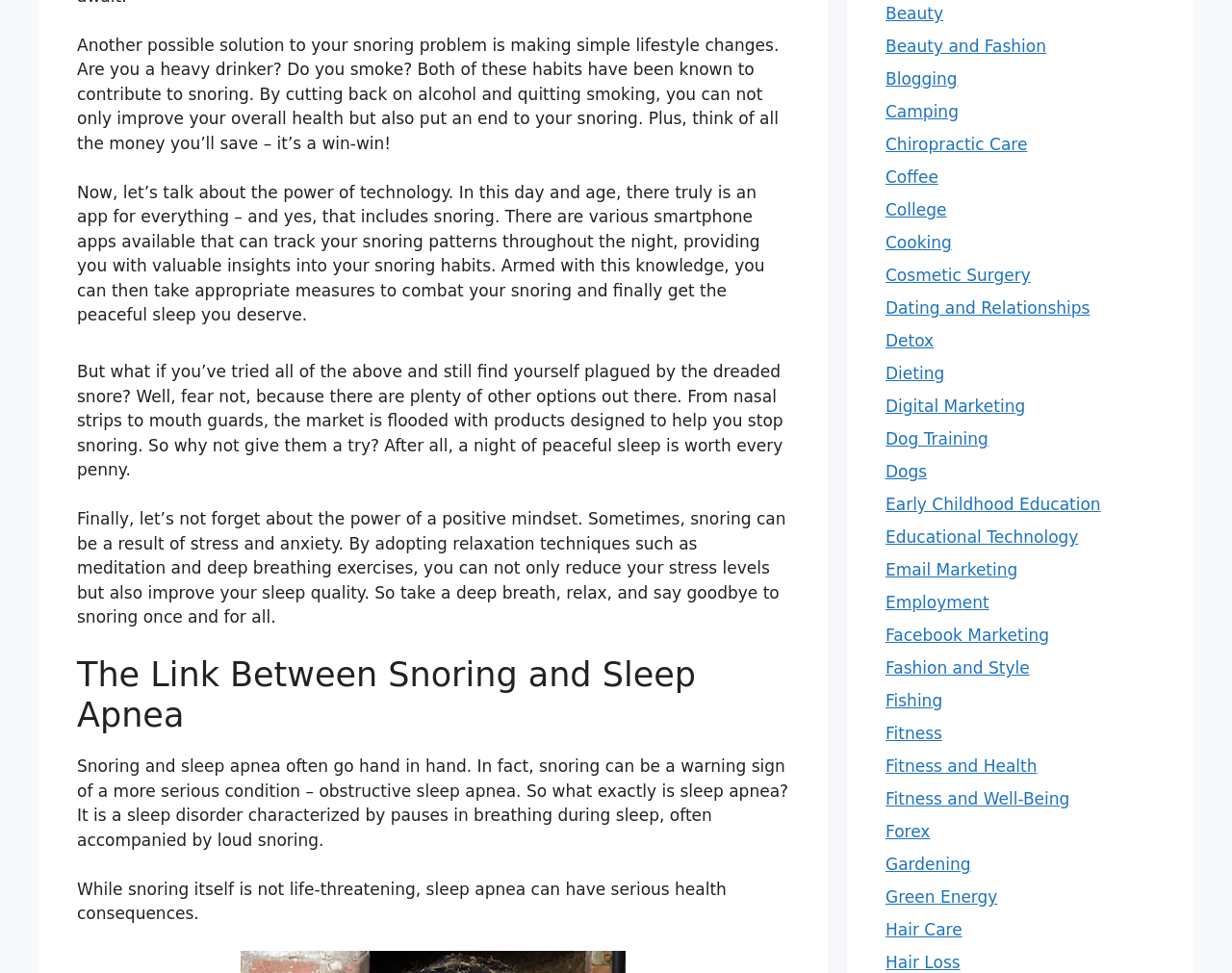What is a possible solution to snoring?
Give a single word or phrase answer based on the content of the image.

Lifestyle changes